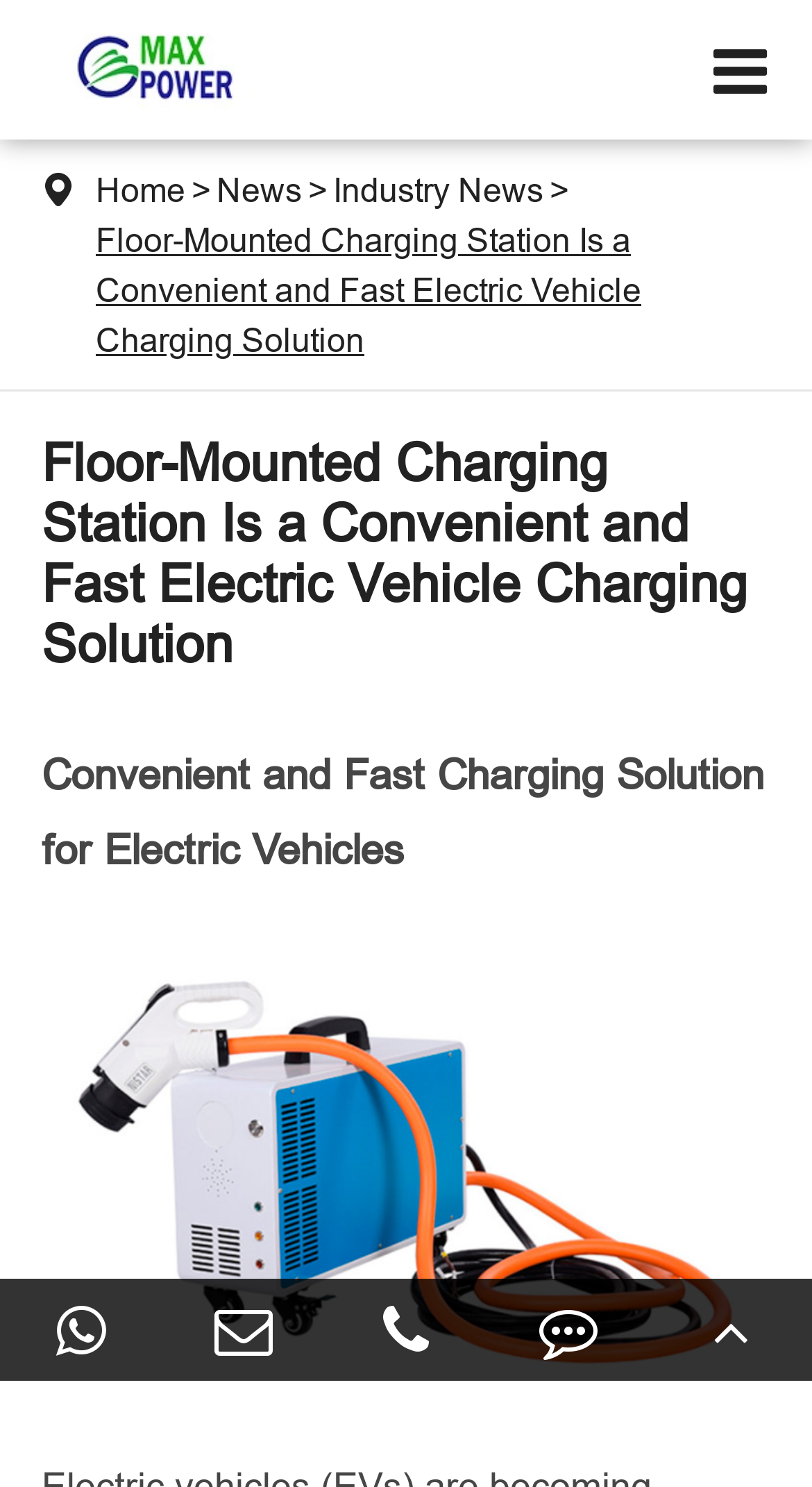Find the bounding box coordinates of the UI element according to this description: "parent_node: +86-20-28187883 title="TEL"".

[0.4, 0.86, 0.6, 0.929]